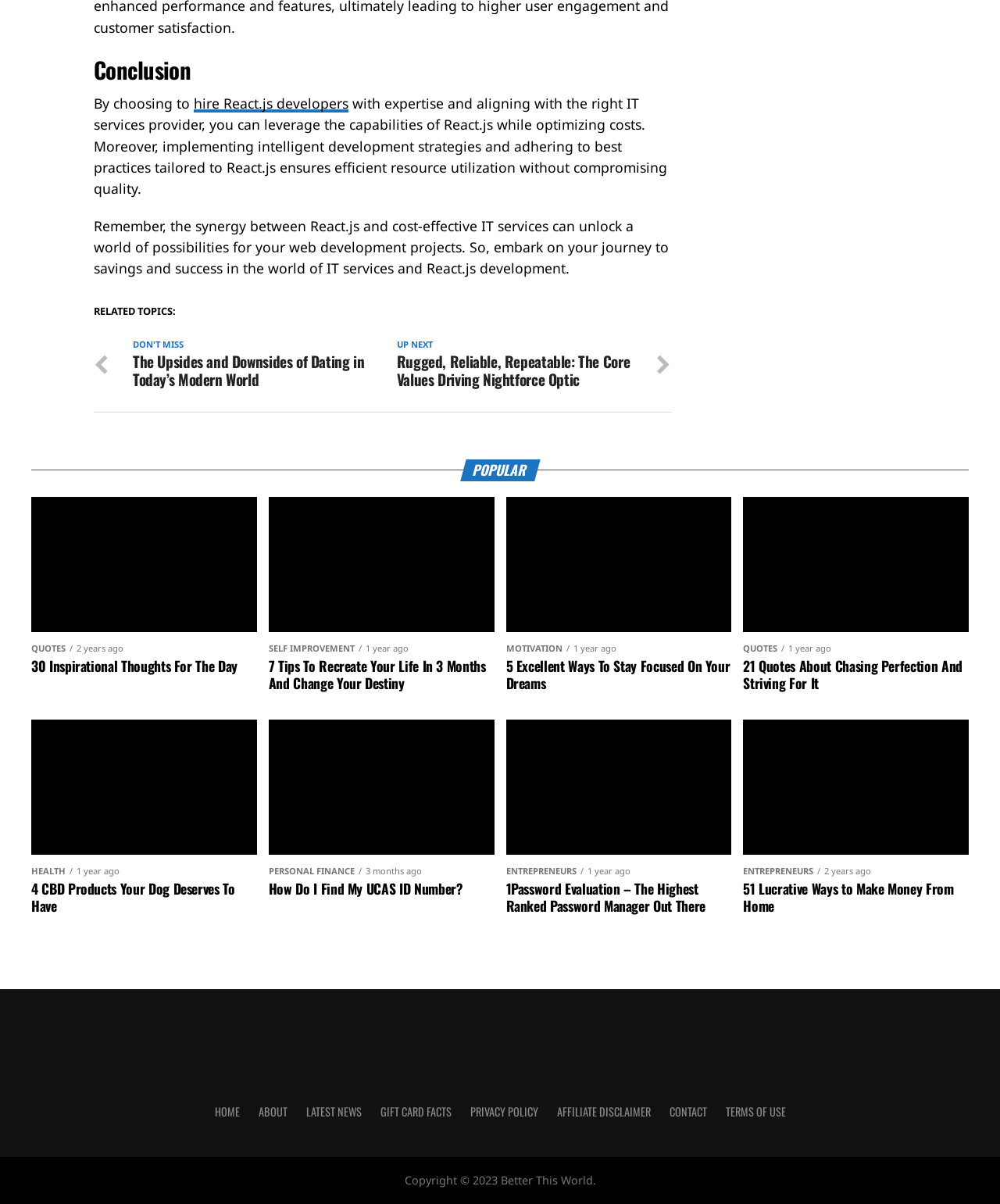Can you pinpoint the bounding box coordinates for the clickable element required for this instruction: "read 'RELATED TOPICS'"? The coordinates should be four float numbers between 0 and 1, i.e., [left, top, right, bottom].

[0.094, 0.253, 0.176, 0.264]